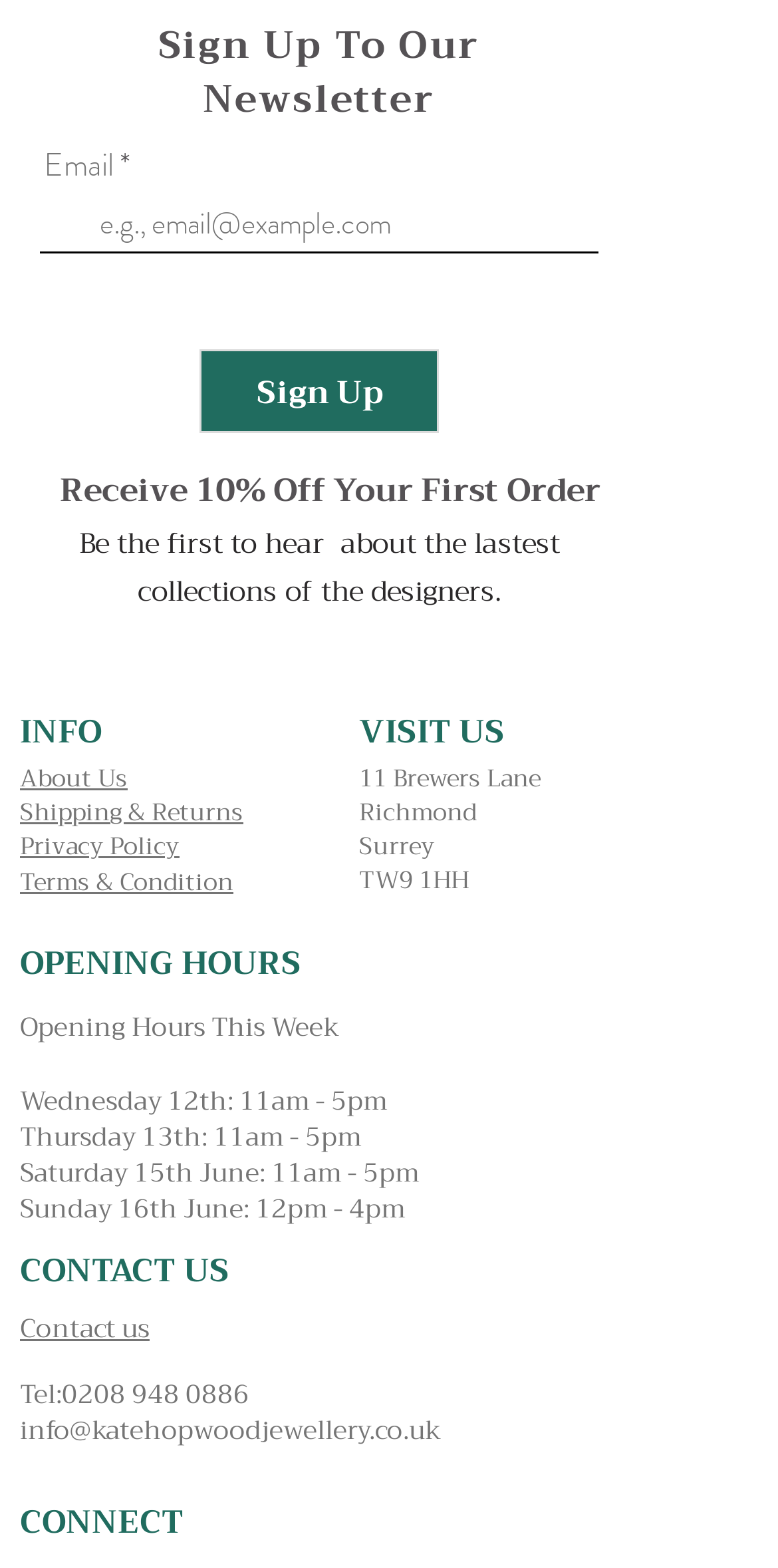Respond with a single word or phrase to the following question:
What are the opening hours on Thursday?

11am - 5pm